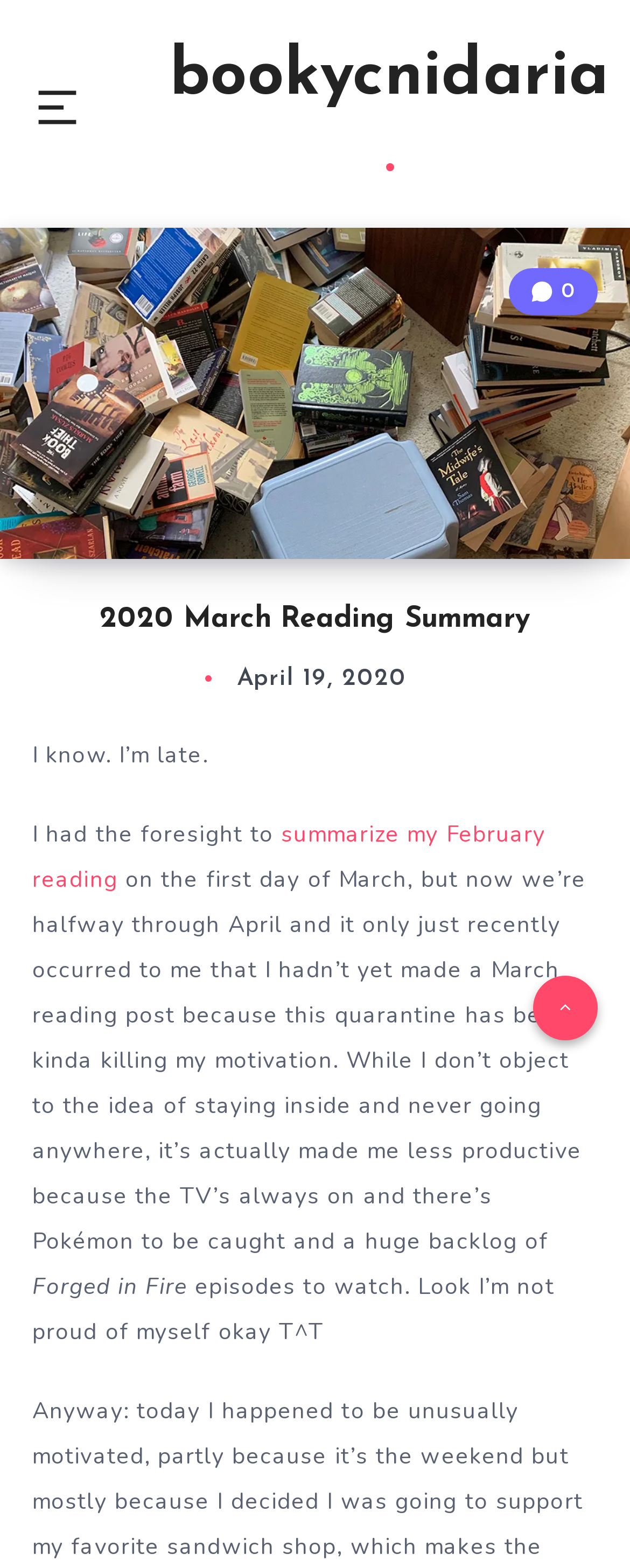Detail the features and information presented on the webpage.

The webpage appears to be a personal blog post, specifically a reading summary for March 2020. At the top left of the page, there is a small image, and next to it, a link to the blog's title, "bookycnidaria". 

Below the title, there is a header section that contains the title of the post, "2020 March Reading Summary", and a link with a small image next to it. 

On the left side of the page, there is a block of text that starts with "I know. I’m late." and continues with a paragraph explaining the author's delay in posting their March reading summary. The text is divided into several static text elements, but it flows together to form a cohesive paragraph.

To the right of the date "April 19, 2020", which is displayed in a time element, there is a link with a small icon. 

At the bottom of the page, there is another link with a small icon, and it appears to be a navigation element.

The overall content of the page is a personal reflection on the author's reading habits and their experience during the quarantine. The text is informal and conversational, with the author sharing their thoughts and feelings about their productivity and motivation.